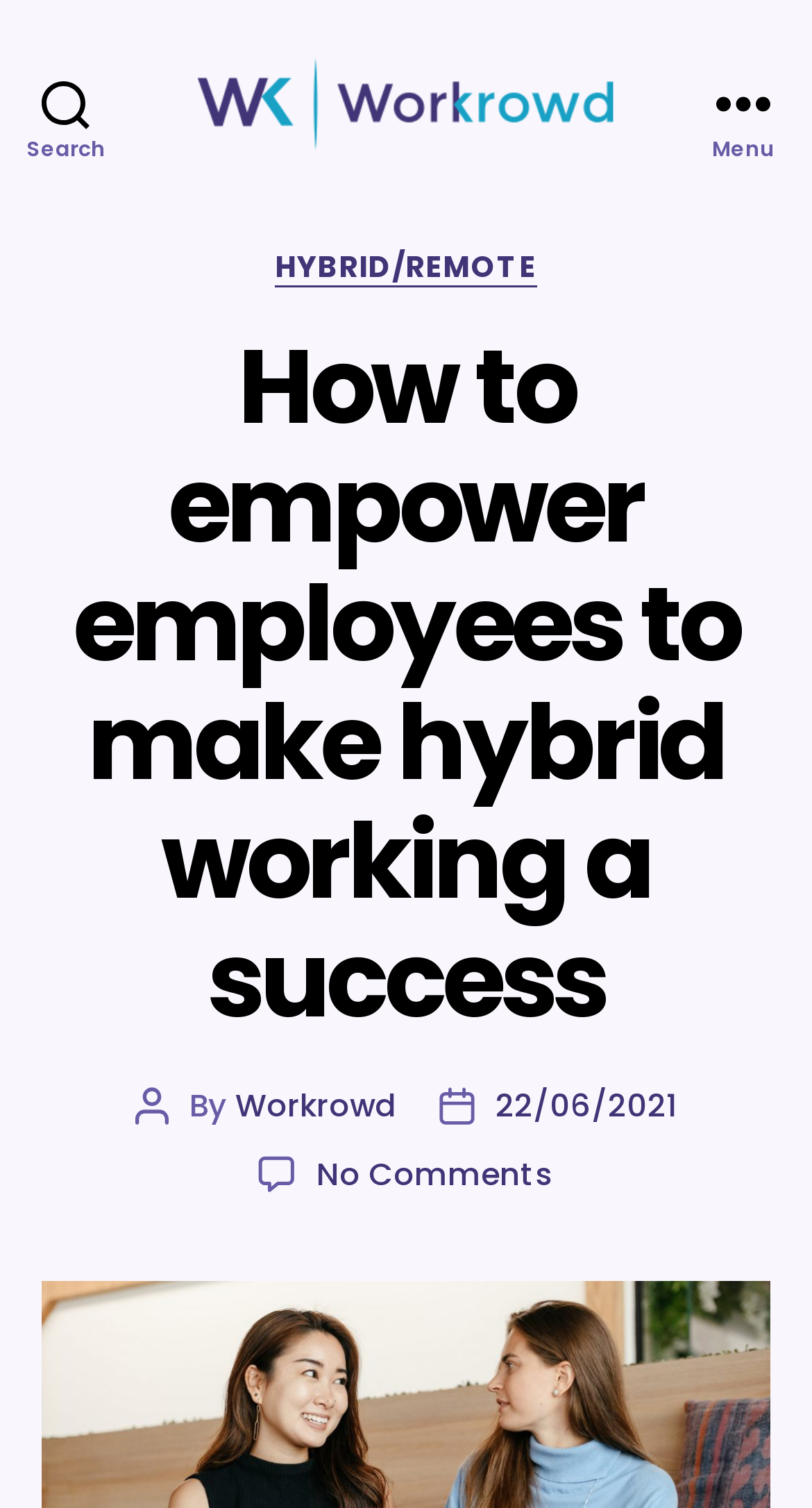When was the post published?
Provide an in-depth and detailed explanation in response to the question.

I found the answer by examining the link element with the text '22/06/2021' which is located next to the 'Post date' text, indicating that it is the publication date of the post.